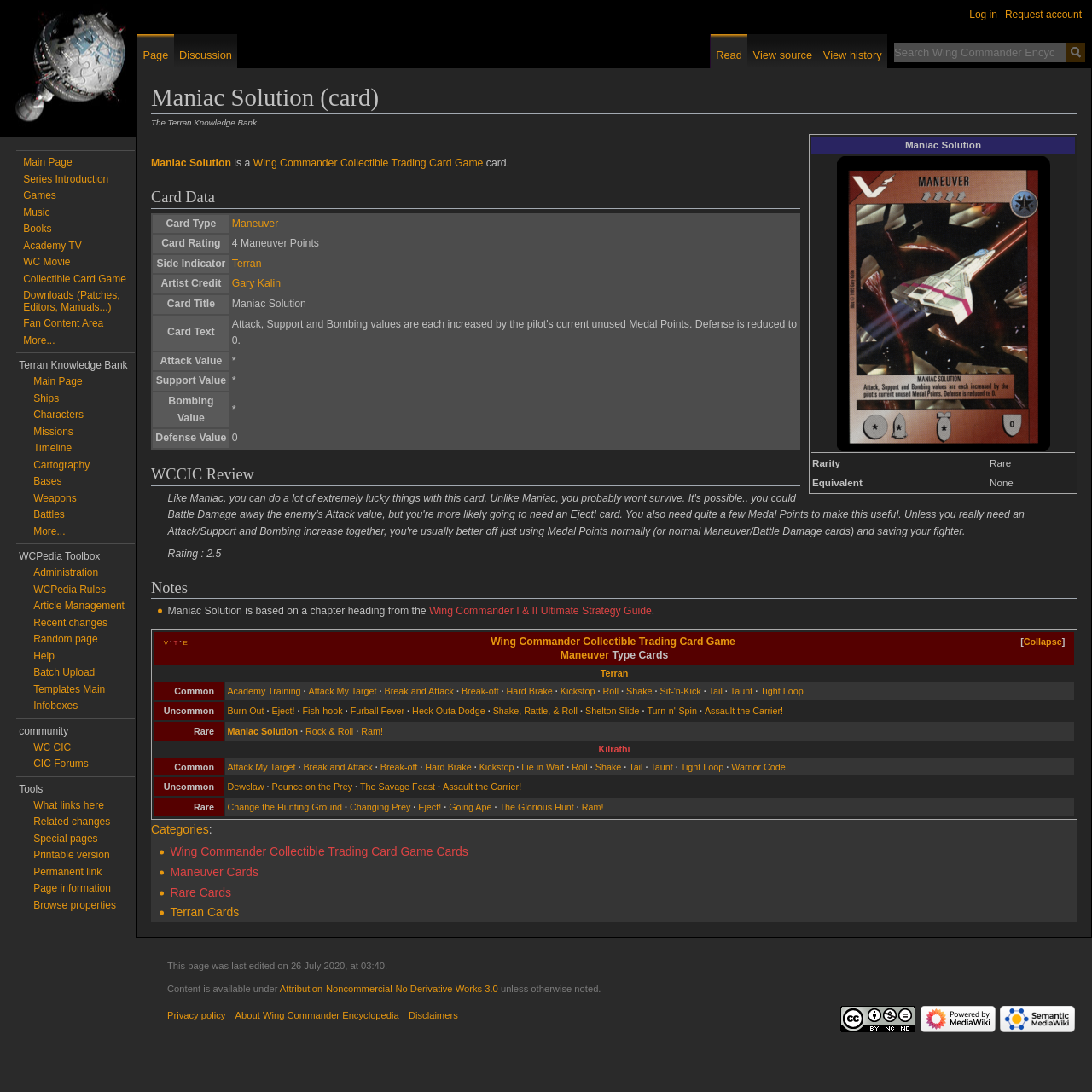Who is the artist of the card?
Answer the question in as much detail as possible.

The artist of the card can be found in the 'Artist Credit' section of the 'Card Data' table, which mentions that the artist is 'Gary Kalin'.